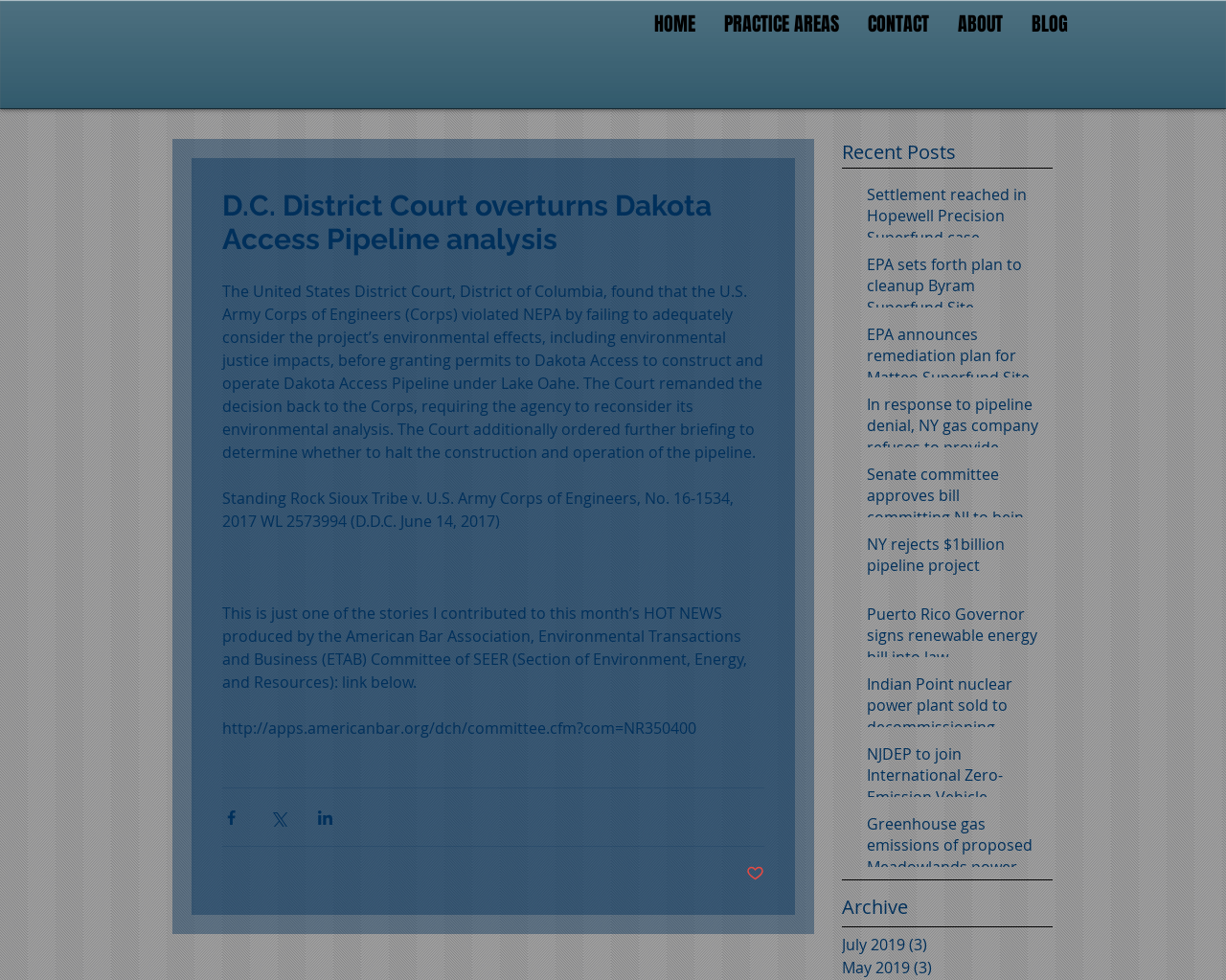How many recent posts are listed on the webpage? Refer to the image and provide a one-word or short phrase answer.

10